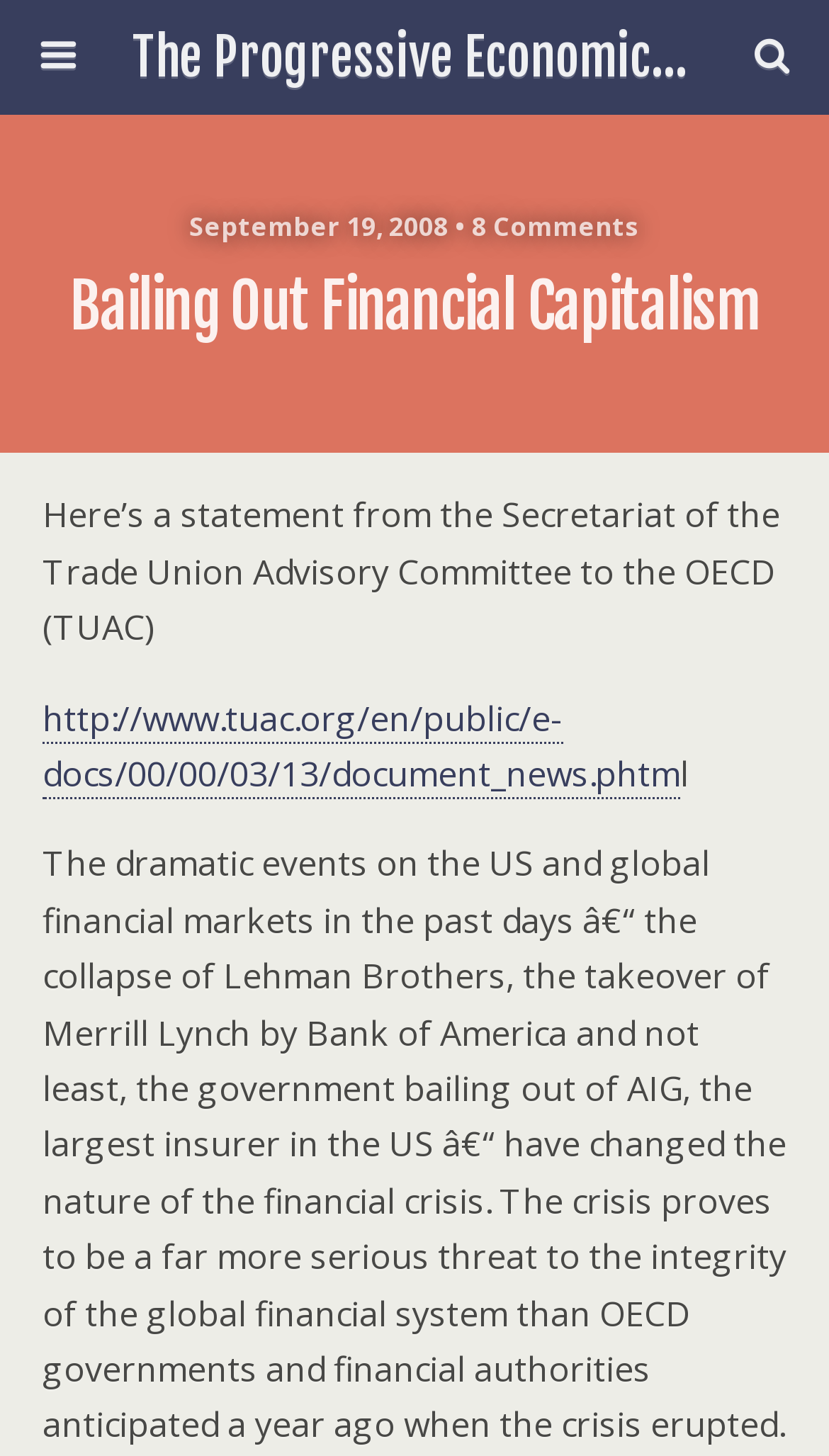Provide the bounding box coordinates of the HTML element described by the text: "About Us". The coordinates should be in the format [left, top, right, bottom] with values between 0 and 1.

None